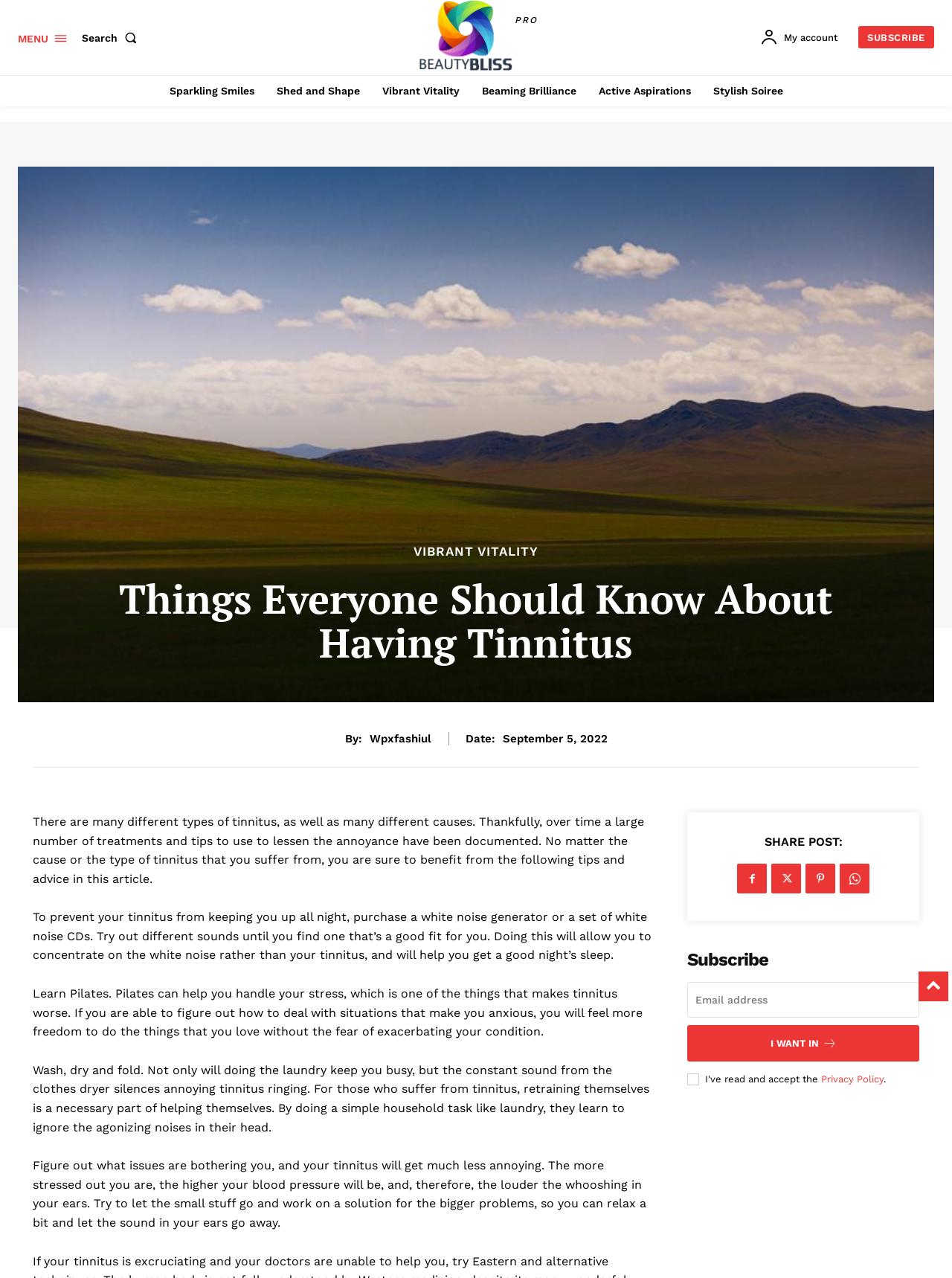Determine the bounding box coordinates of the clickable region to carry out the instruction: "Check the date of the article".

[0.528, 0.573, 0.638, 0.583]